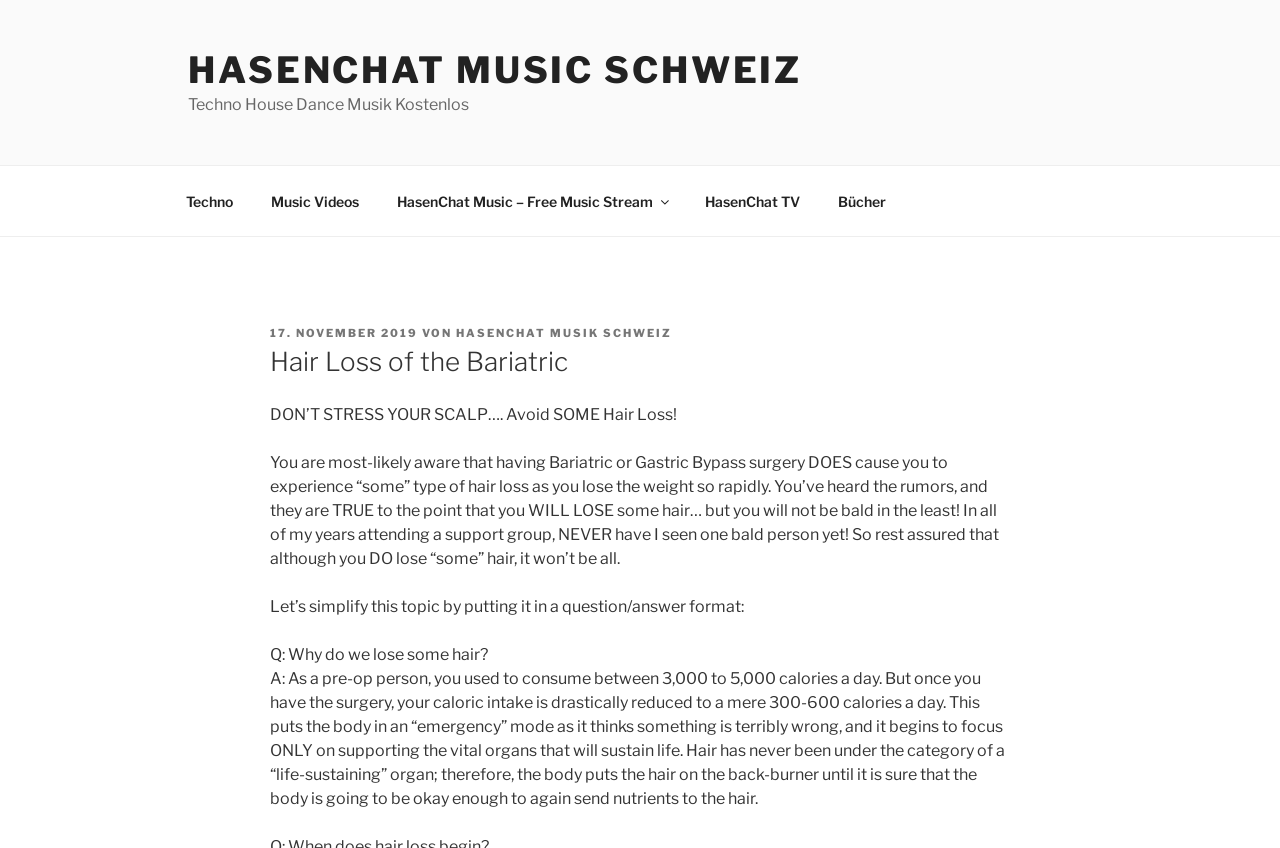What is the main topic of this webpage?
Please provide a single word or phrase answer based on the image.

Hair Loss